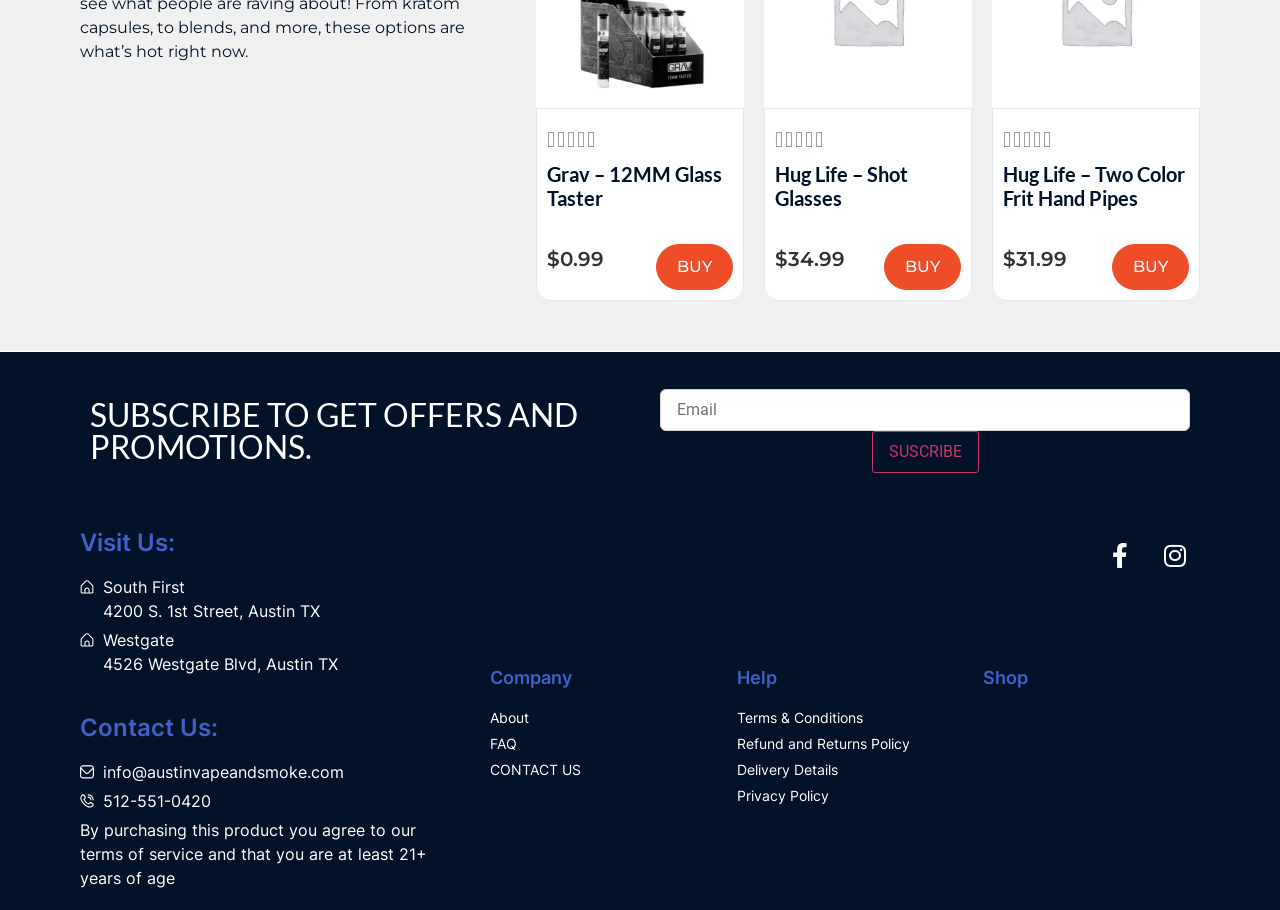Locate the bounding box coordinates of the clickable region necessary to complete the following instruction: "Click the Shop link". Provide the coordinates in the format of four float numbers between 0 and 1, i.e., [left, top, right, bottom].

[0.768, 0.733, 0.803, 0.756]